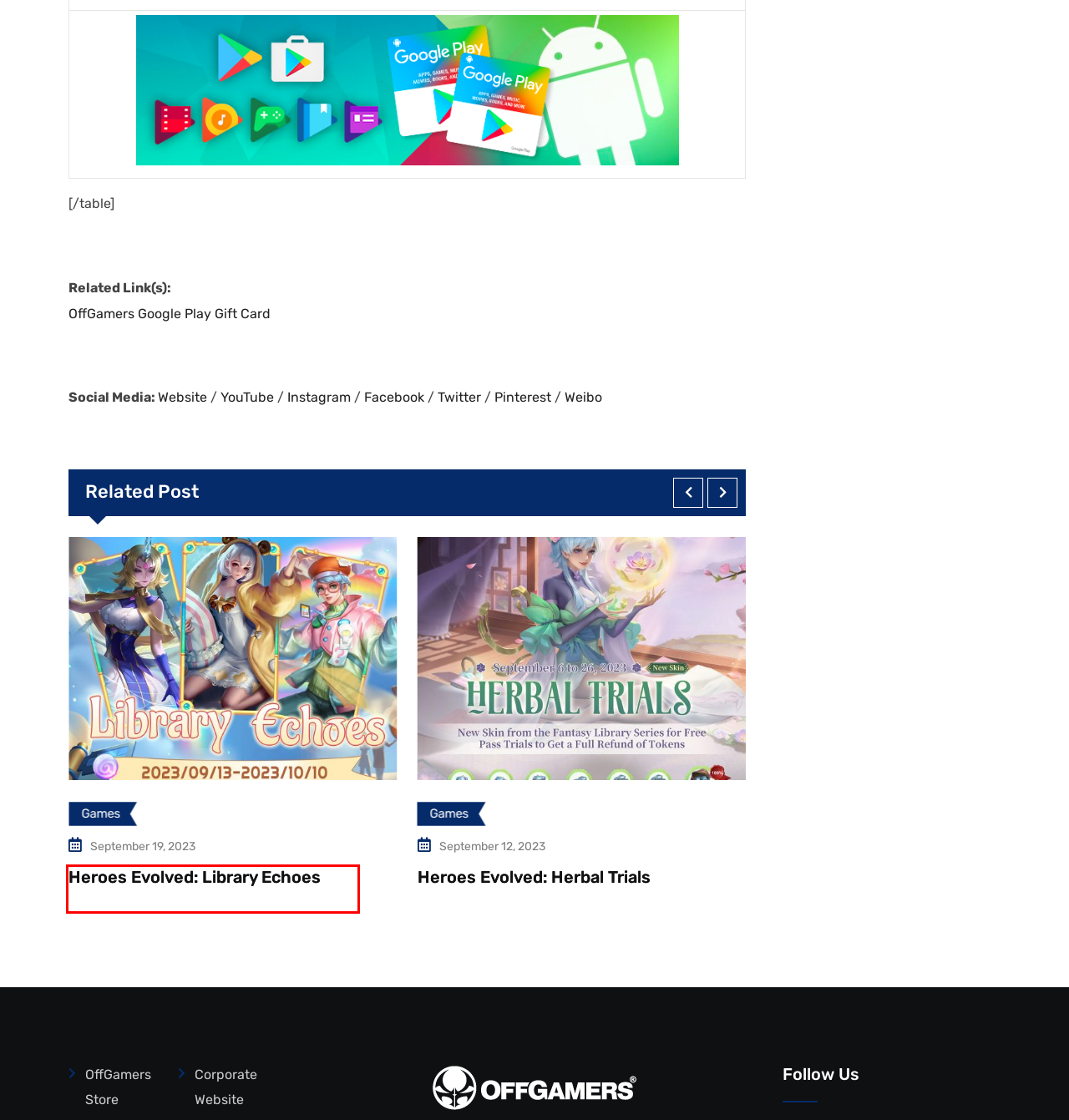Examine the screenshot of a webpage with a red bounding box around a UI element. Select the most accurate webpage description that corresponds to the new page after clicking the highlighted element. Here are the choices:
A. 购买礼品卡，游戏卡及CD KEYS - OffGamers  在线游戏商店
B. Cookie Policy - OffGamers Blog
C. Terms of Service | OffGamers Online Game Store
D. Fly to Korea for Free with Singapore Razer Year-End Bonanza!
E. Guides - OffGamers Blog
F. Sina Visitor System
G. Hydron Holdings
H. Razer Year-End Bonanza - Win Modenas Motorcycle and others!

D